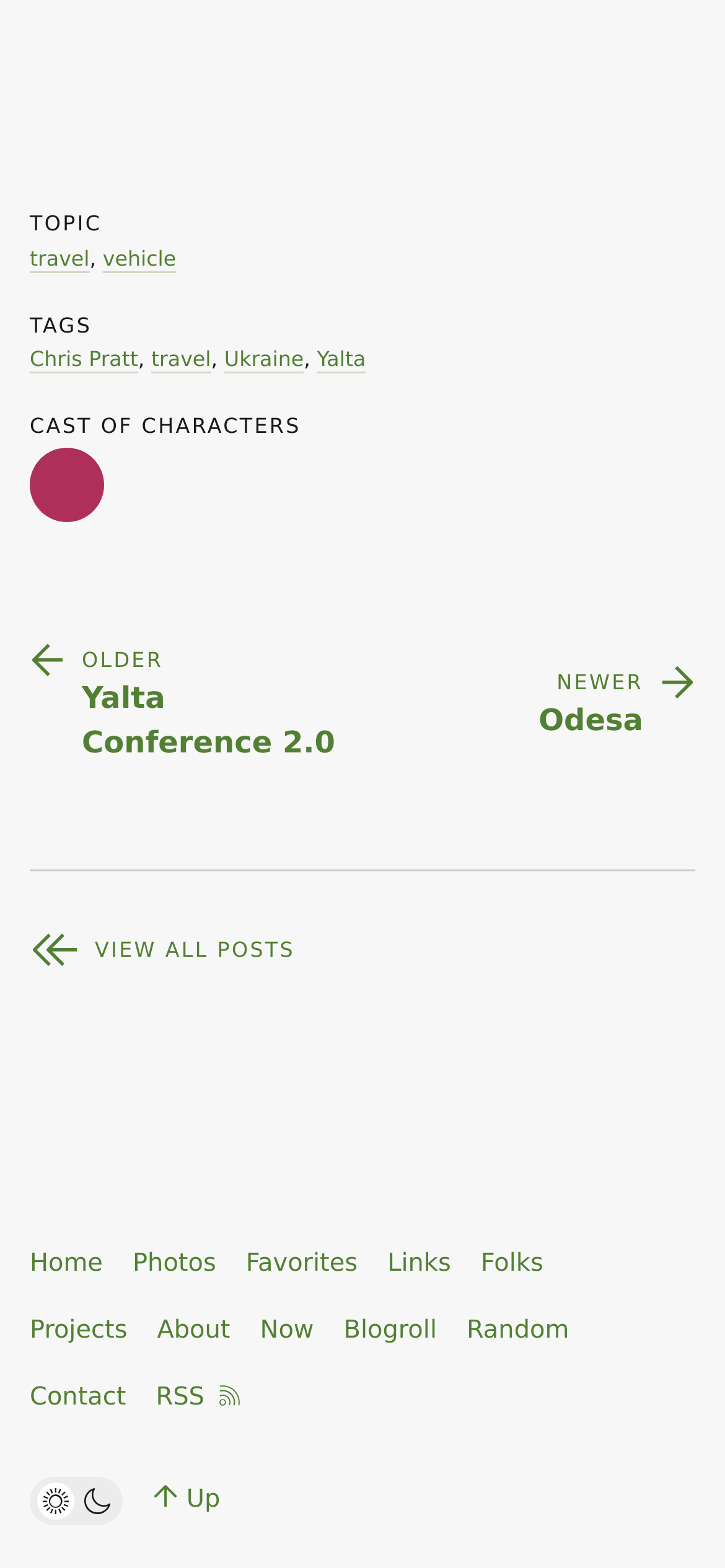Provide a thorough and detailed response to the question by examining the image: 
What is the first topic listed?

The first topic listed is 'travel' which is a link element located in the footer section of the webpage, indicated by the bounding box coordinates [0.041, 0.158, 0.124, 0.173].